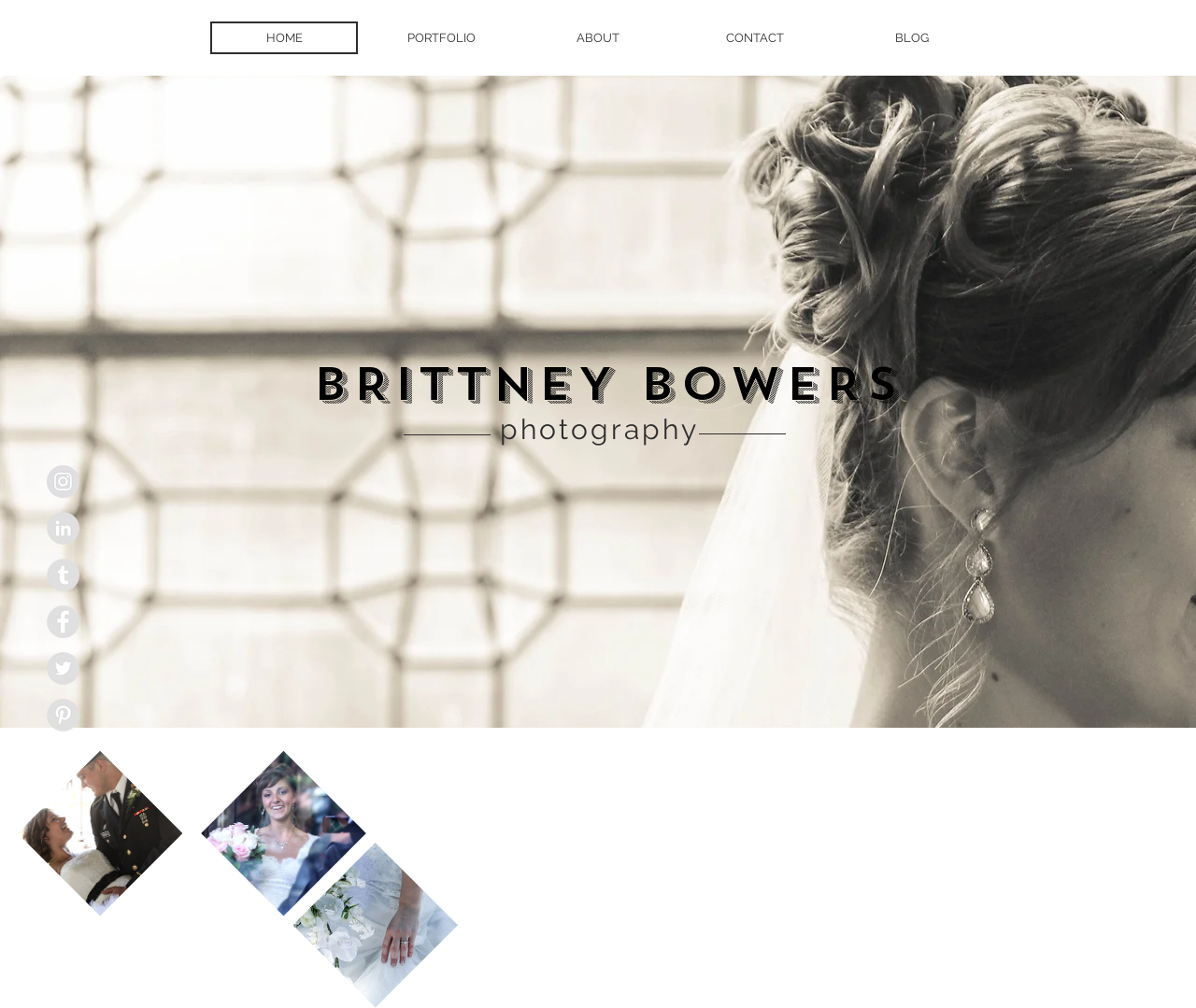Bounding box coordinates are given in the format (top-left x, top-left y, bottom-right x, bottom-right y). All values should be floating point numbers between 0 and 1. Provide the bounding box coordinate for the UI element described as: PORTFOLIO

[0.307, 0.021, 0.43, 0.054]